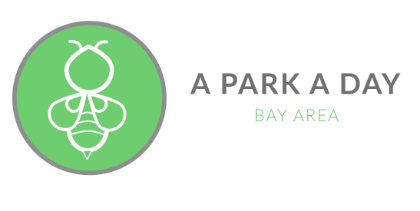Use a single word or phrase to answer the question: What is the purpose of the initiative?

Promoting outdoor activities